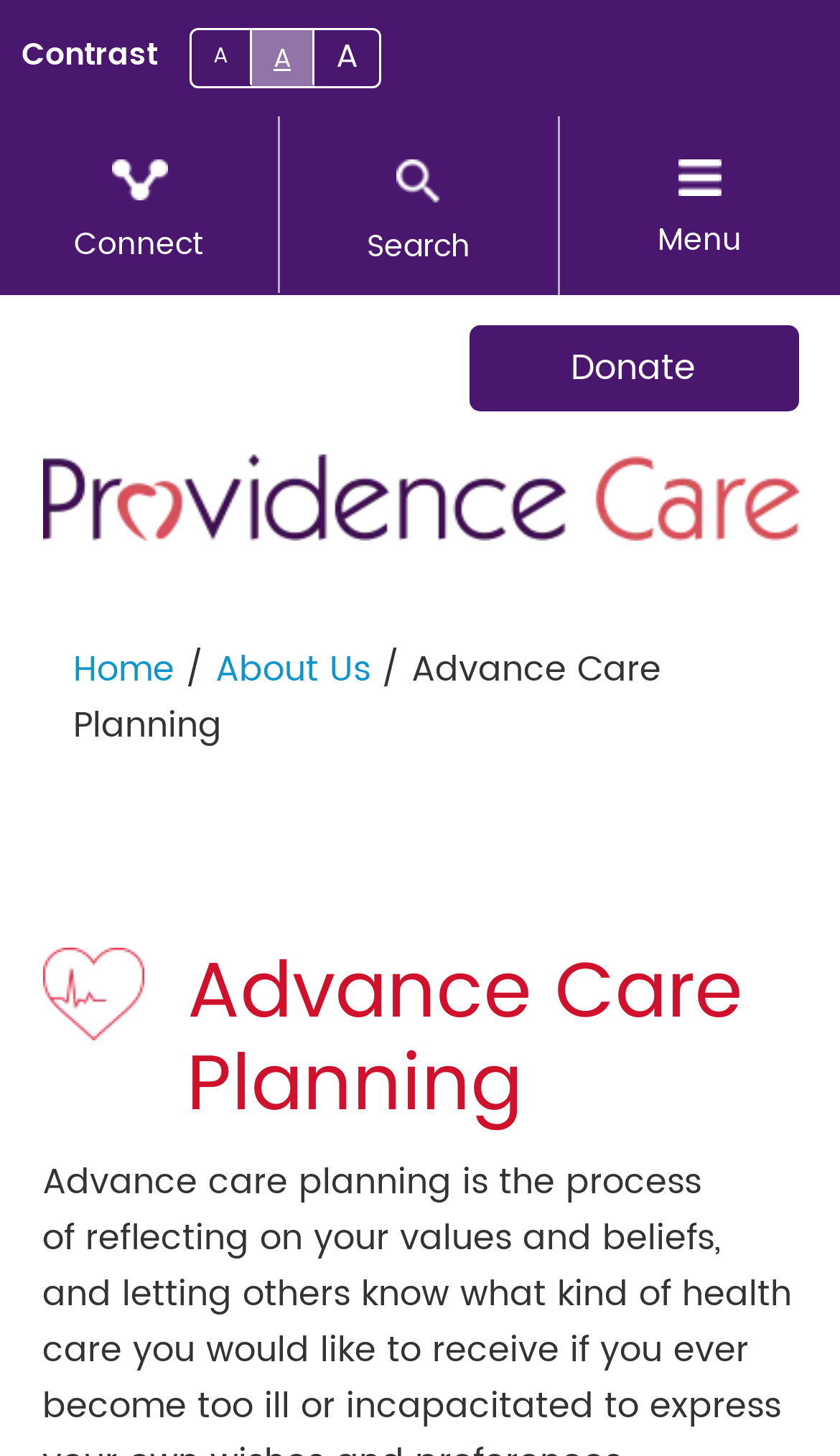Specify the bounding box coordinates of the area to click in order to follow the given instruction: "go to home page."

[0.087, 0.441, 0.207, 0.479]